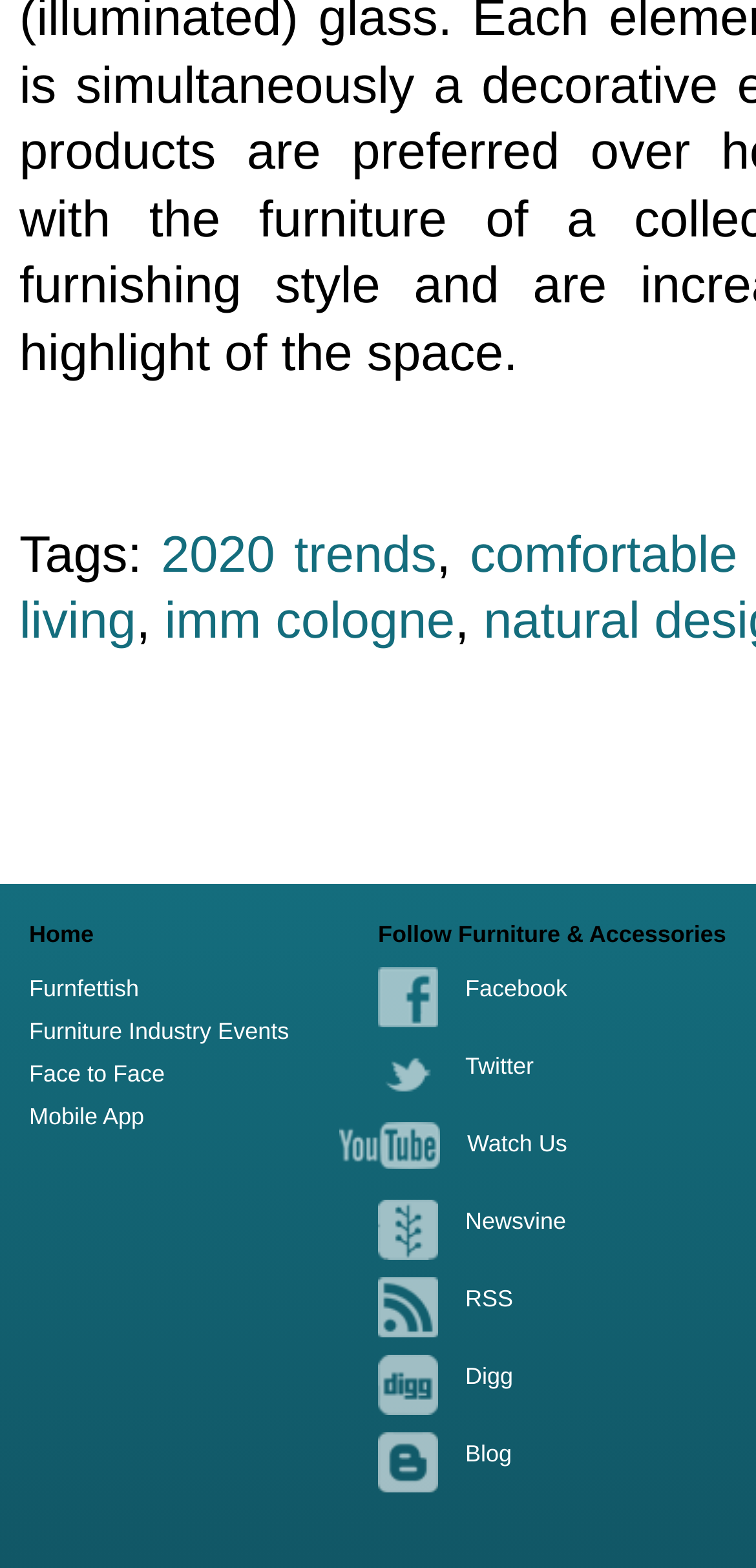Please predict the bounding box coordinates (top-left x, top-left y, bottom-right x, bottom-right y) for the UI element in the screenshot that fits the description: Facebook

[0.615, 0.621, 0.751, 0.639]